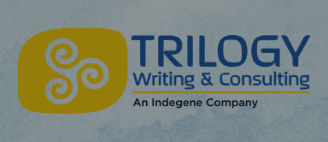What type of documentation does Trilogy Writing & Consulting specialize in?
Based on the image content, provide your answer in one word or a short phrase.

regulatory and technical